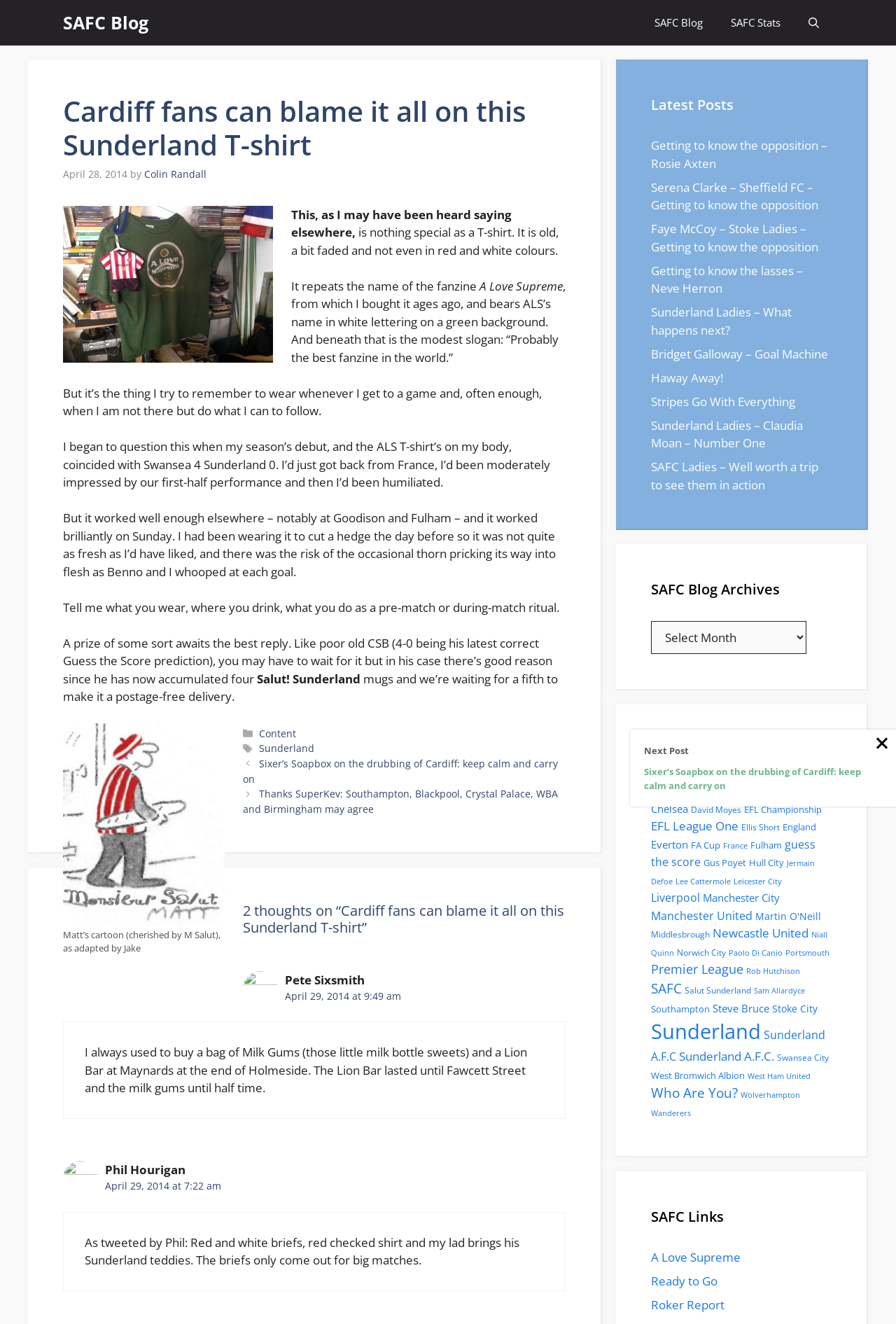Create a detailed narrative describing the layout and content of the webpage.

This webpage is a blog post from SAFC Blog, titled "Cardiff fans can blame it all on this Sunderland T-shirt". The post is written by Colin Randall and published on April 28, 2014. The article is about the author's Sunderland T-shirt, which he believes brings good luck to the team.

At the top of the page, there is a navigation bar with links to "SAFC Blog", "SAFC Stats", and "Open Search Bar". Below the navigation bar, there is a header section with the title of the post, the author's name, and the publication date.

The main content of the post is divided into several paragraphs, with the author describing his T-shirt and its significance. There are also several images on the page, including a photo of the T-shirt and a cartoon image.

In the middle of the page, there is a section with a heading "Tell me what you wear, where you drink, what you do as a pre-match or during-match ritual." This section appears to be an invitation to readers to share their own superstitions and rituals related to Sunderland football.

Towards the bottom of the page, there are two comments from readers, Pete Sixsmith and Phil Hourigan, who share their own stories and superstitions related to Sunderland football.

On the right-hand side of the page, there are three complementary sections. The top section has a heading "Latest Posts" and lists several recent articles from the blog. The middle section has a heading "SAFC Blog Archives" and appears to be a dropdown menu for accessing archived posts. The bottom section has a heading "Tags" and lists several tags or keywords related to Sunderland football, such as "Bolton Wanderers", "Burnley", and "Championship".